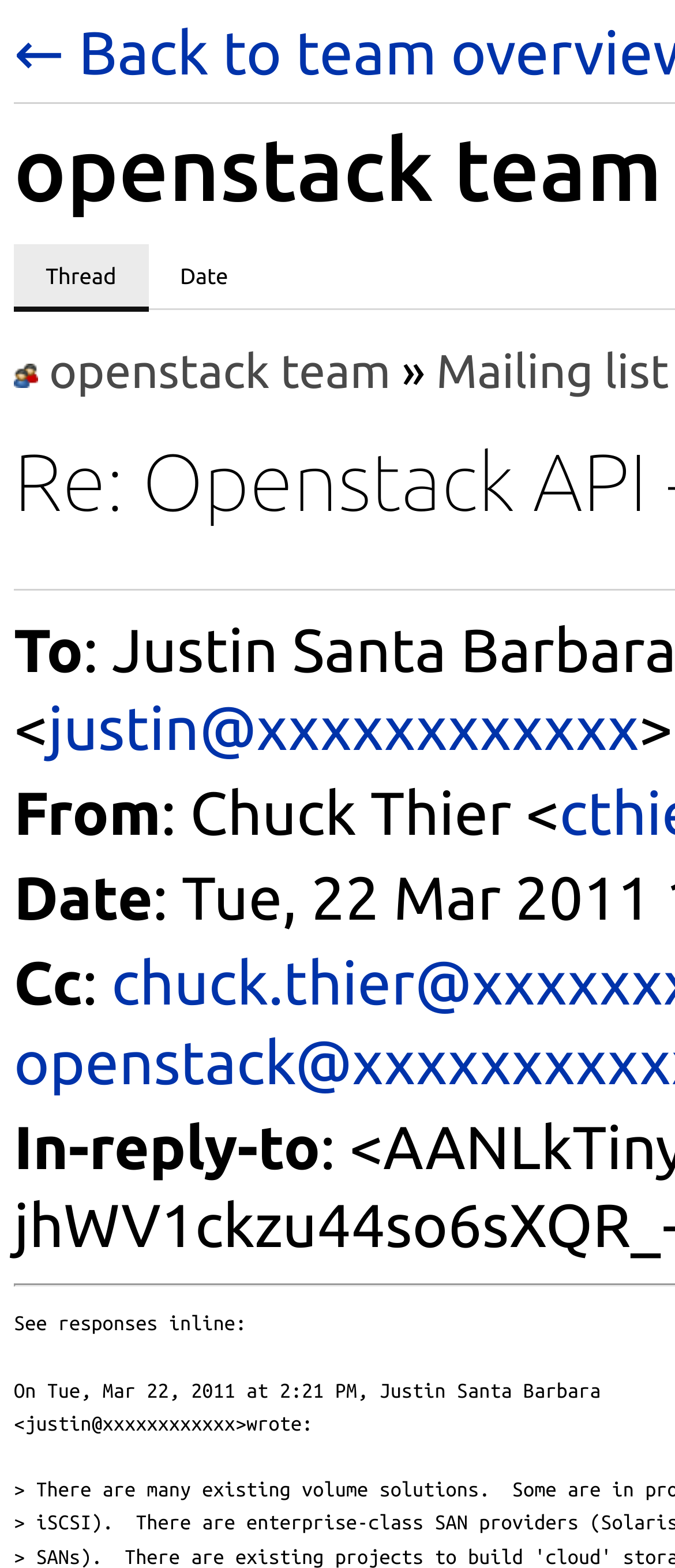Based on the element description Date, identify the bounding box coordinates for the UI element. The coordinates should be in the format (top-left x, top-left y, bottom-right x, bottom-right y) and within the 0 to 1 range.

[0.22, 0.155, 0.385, 0.197]